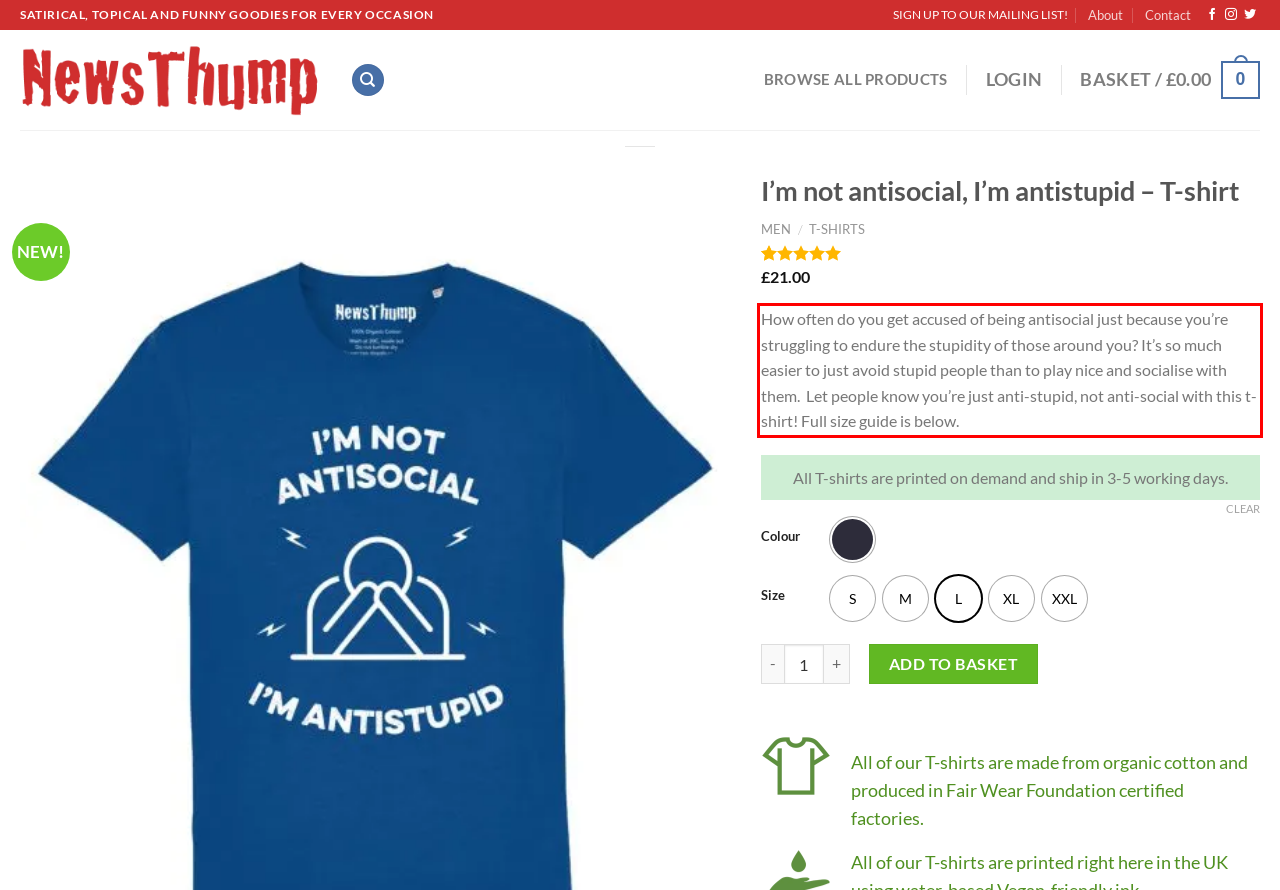Please extract the text content from the UI element enclosed by the red rectangle in the screenshot.

How often do you get accused of being antisocial just because you’re struggling to endure the stupidity of those around you? It’s so much easier to just avoid stupid people than to play nice and socialise with them. Let people know you’re just anti-stupid, not anti-social with this t-shirt! Full size guide is below.